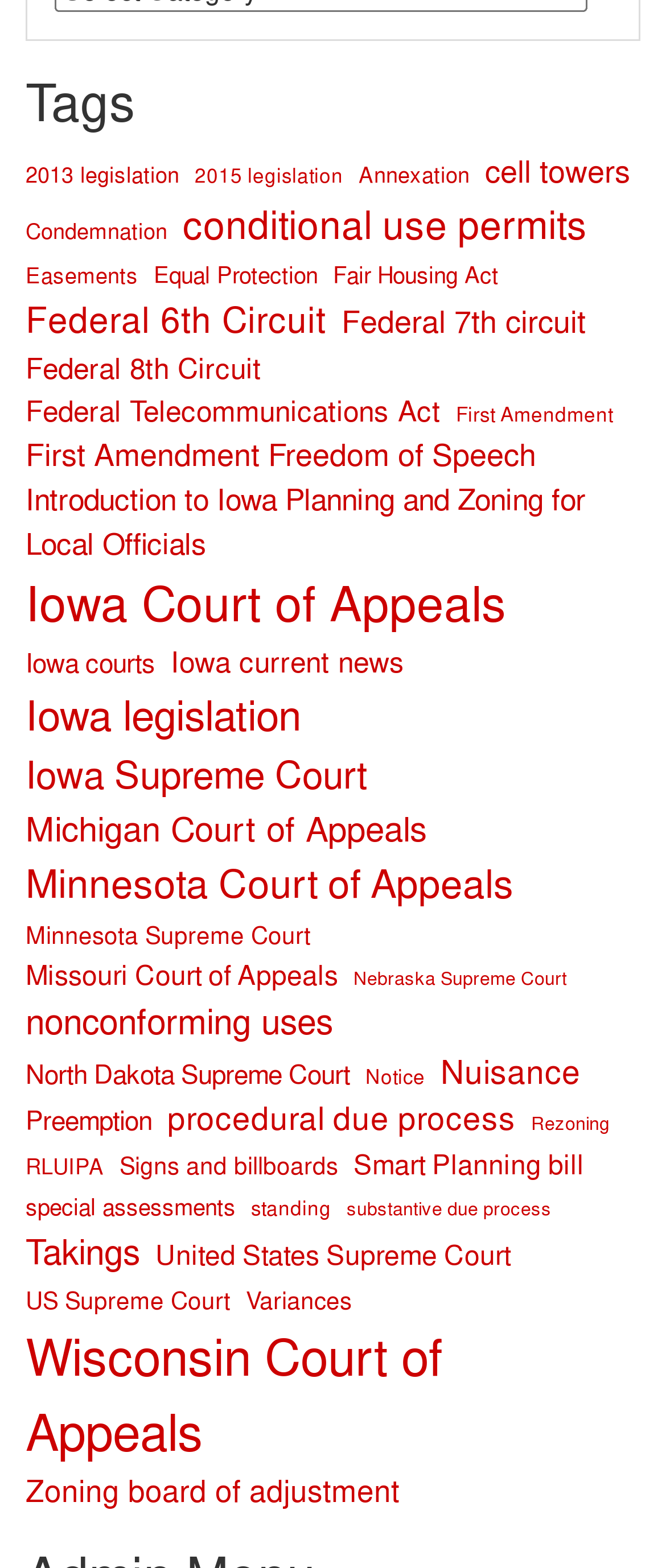Specify the bounding box coordinates of the region I need to click to perform the following instruction: "Browse Wisconsin Court of Appeals". The coordinates must be four float numbers in the range of 0 to 1, i.e., [left, top, right, bottom].

[0.038, 0.841, 0.949, 0.937]